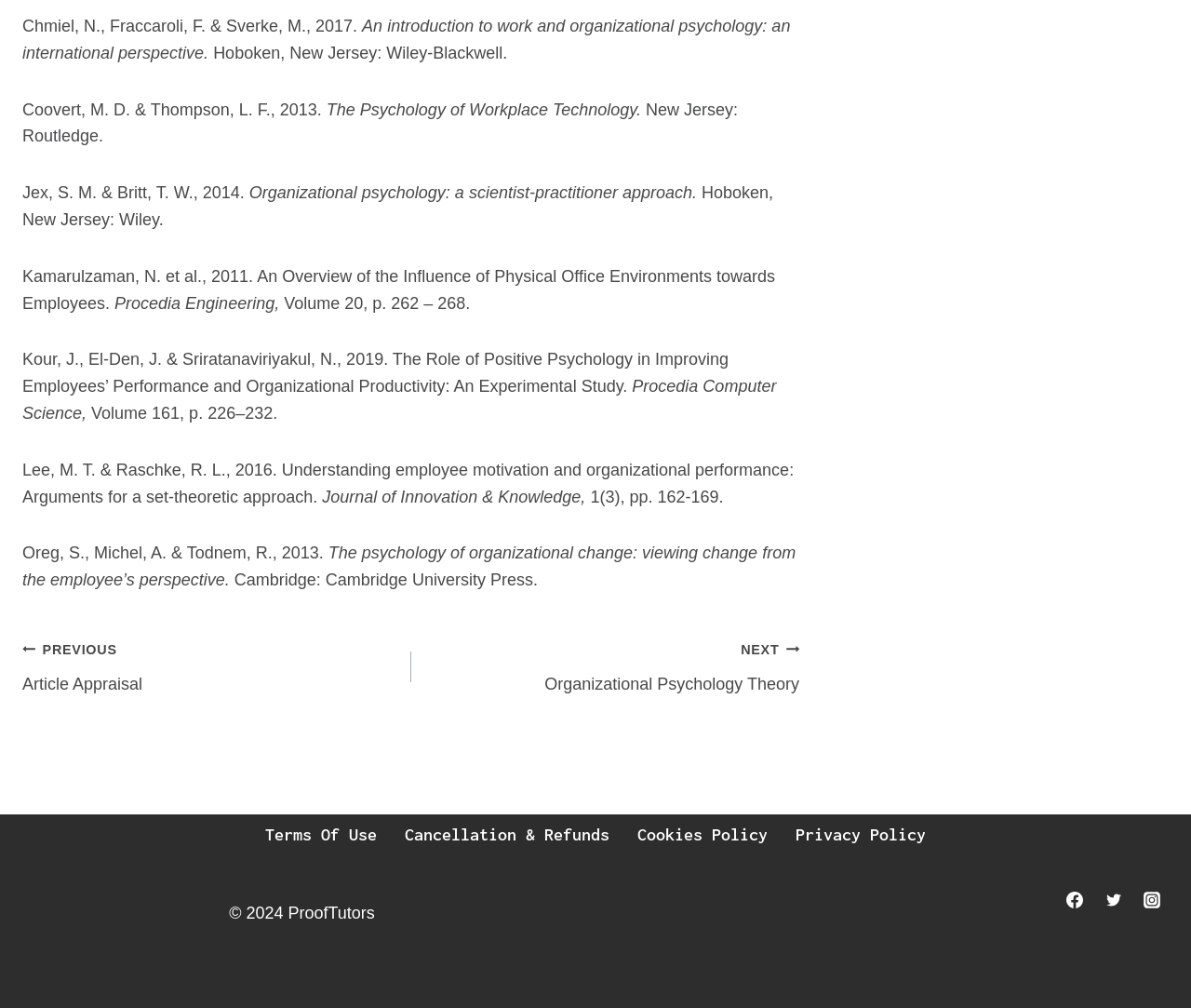Respond to the question below with a single word or phrase:
What is the name of the journal where the article 'Understanding employee motivation and organizational performance' was published?

Journal of Innovation & Knowledge